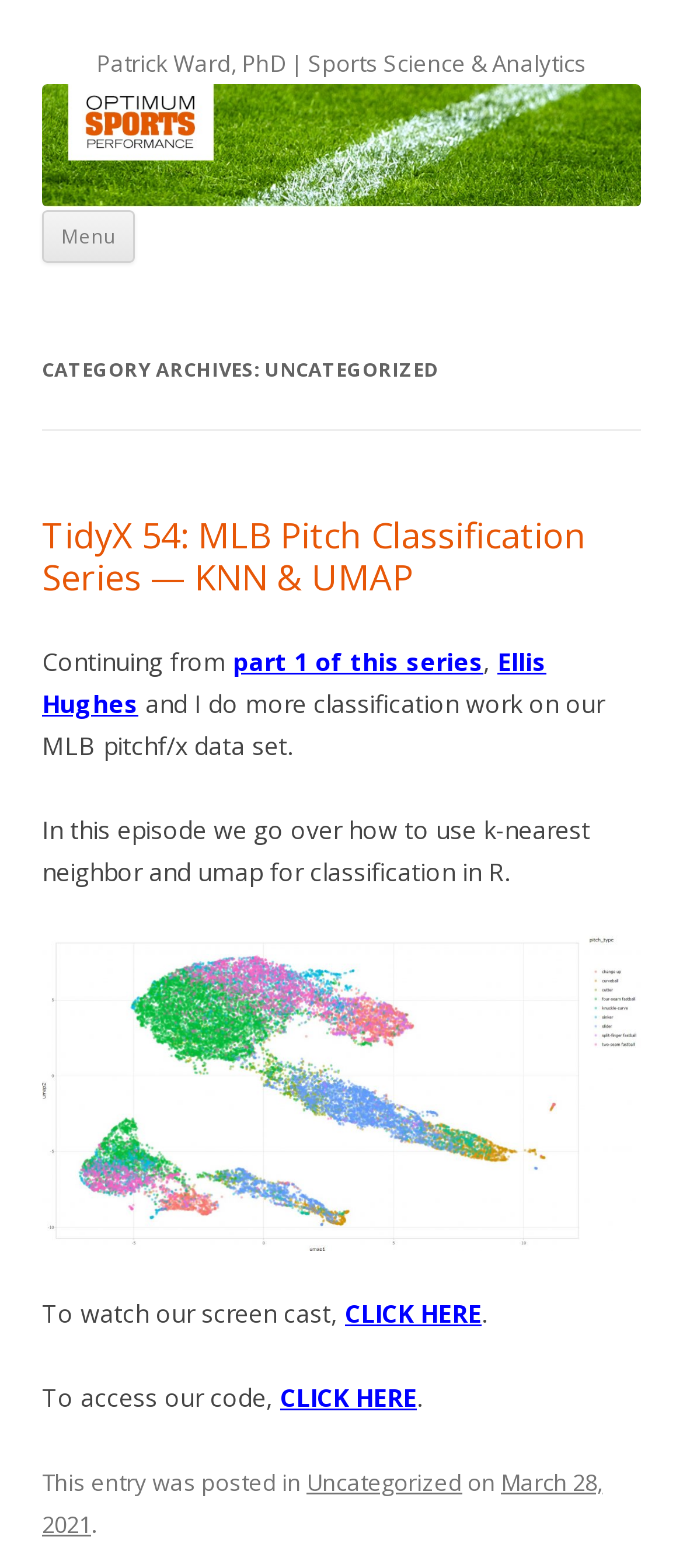Please identify the bounding box coordinates of where to click in order to follow the instruction: "Access the code".

[0.41, 0.88, 0.61, 0.902]